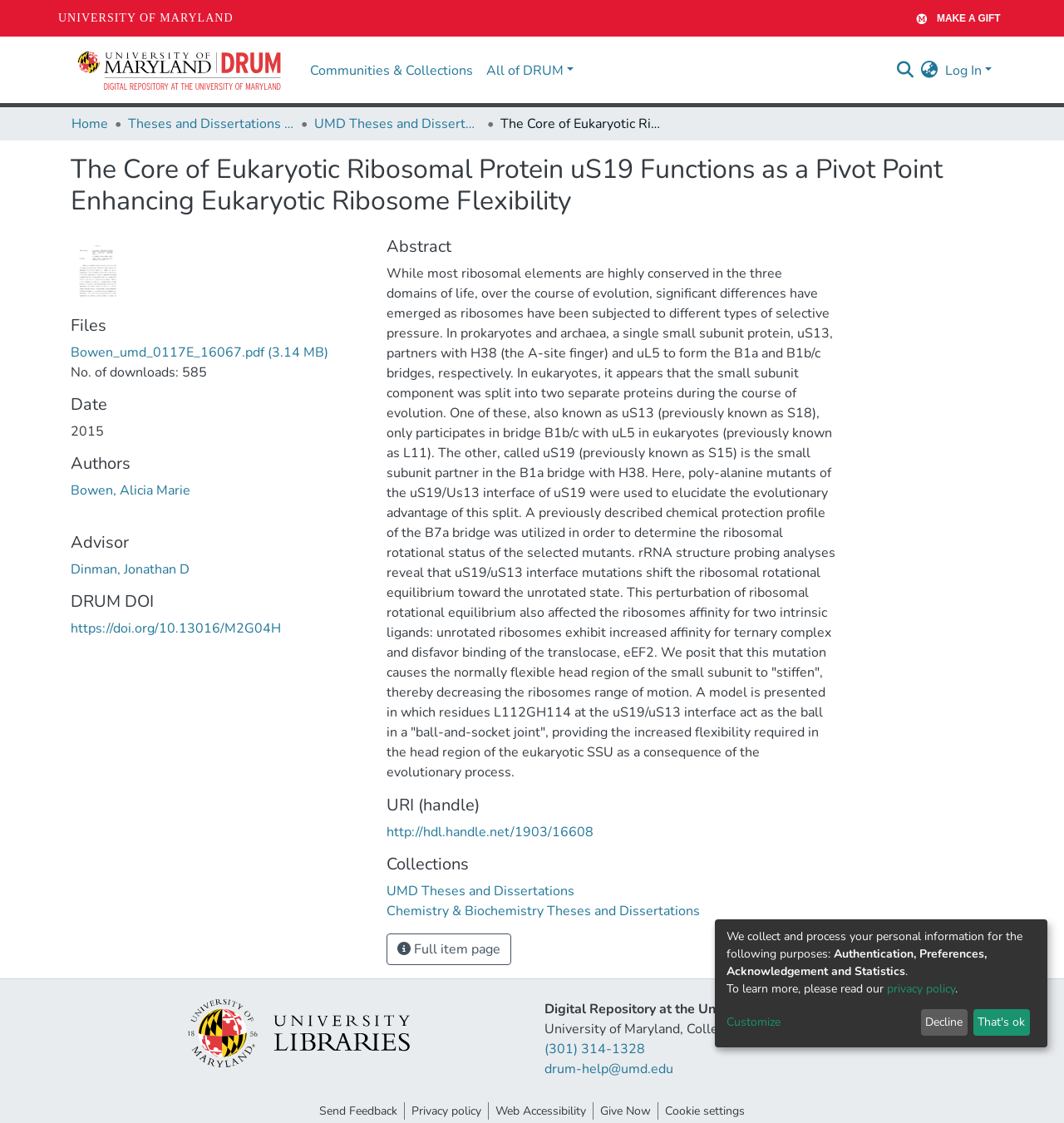Pinpoint the bounding box coordinates of the clickable element to carry out the following instruction: "Make a gift."

[0.849, 0.0, 0.953, 0.033]